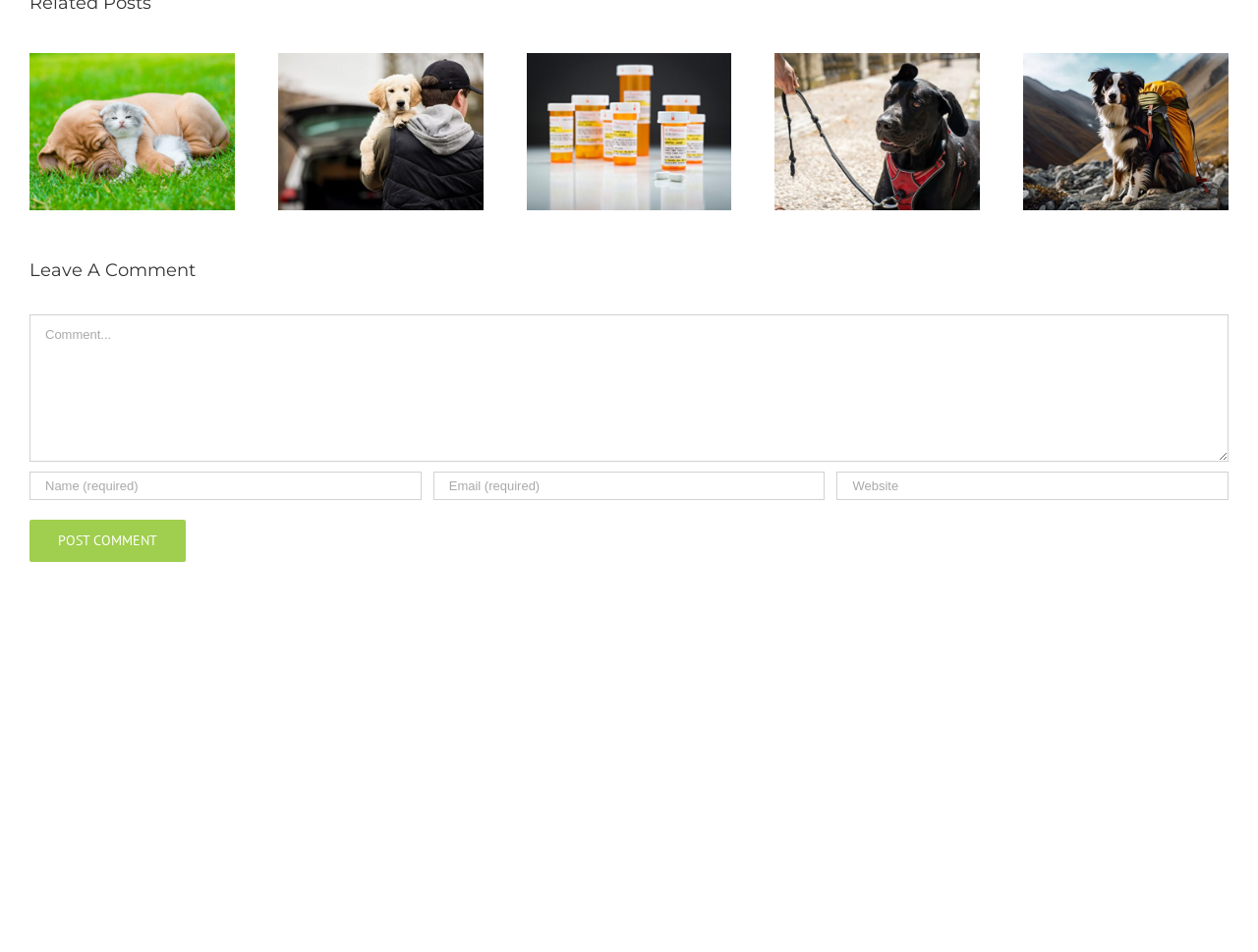Indicate the bounding box coordinates of the element that needs to be clicked to satisfy the following instruction: "Leave a comment". The coordinates should be four float numbers between 0 and 1, i.e., [left, top, right, bottom].

[0.023, 0.33, 0.977, 0.485]